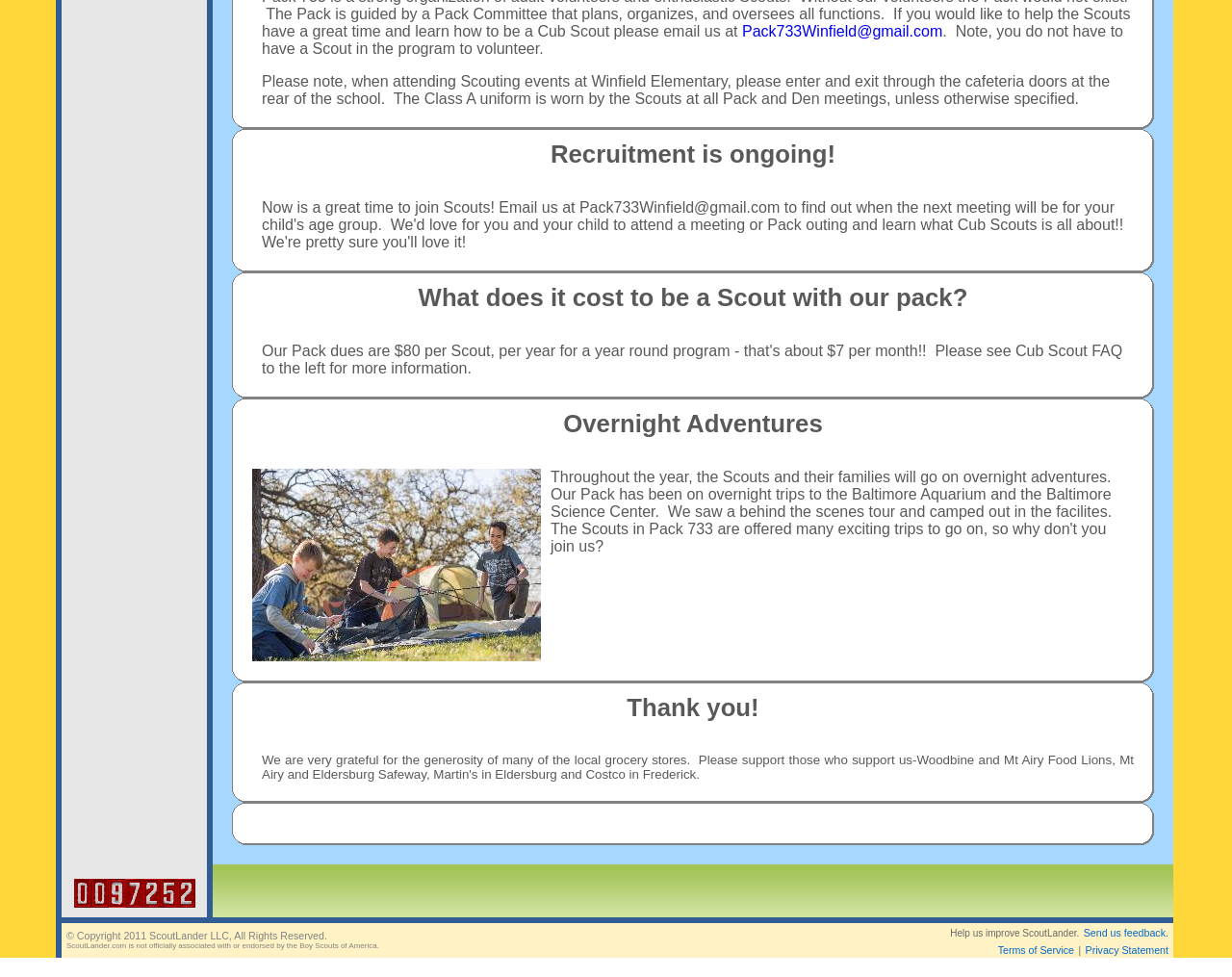Determine the bounding box coordinates in the format (top-left x, top-left y, bottom-right x, bottom-right y). Ensure all values are floating point numbers between 0 and 1. Identify the bounding box of the UI element described by: Culture

None